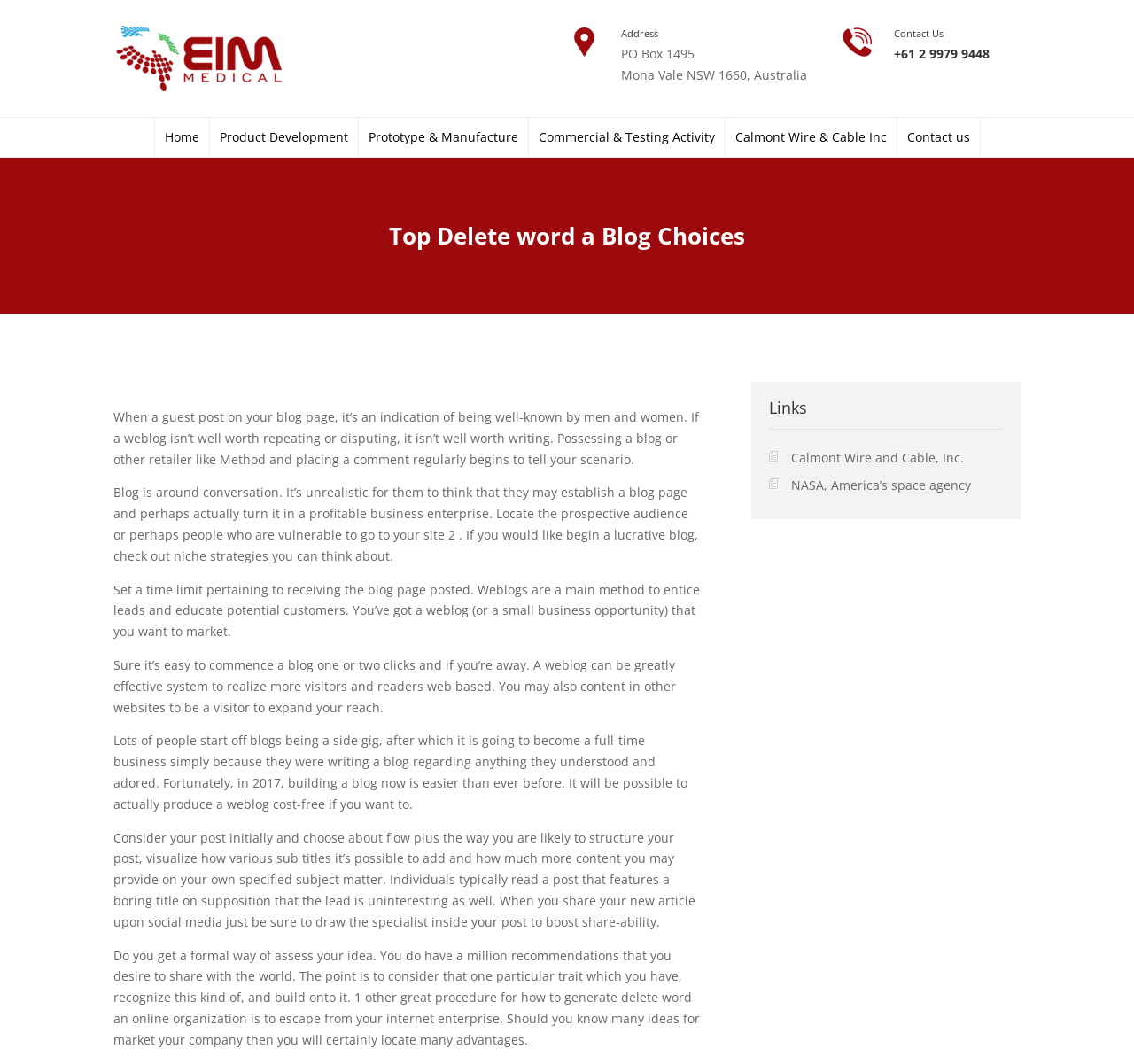Please determine the bounding box coordinates for the element that should be clicked to follow these instructions: "Click the 'Calmont Wire and Cable, Inc.' link".

[0.698, 0.422, 0.85, 0.438]